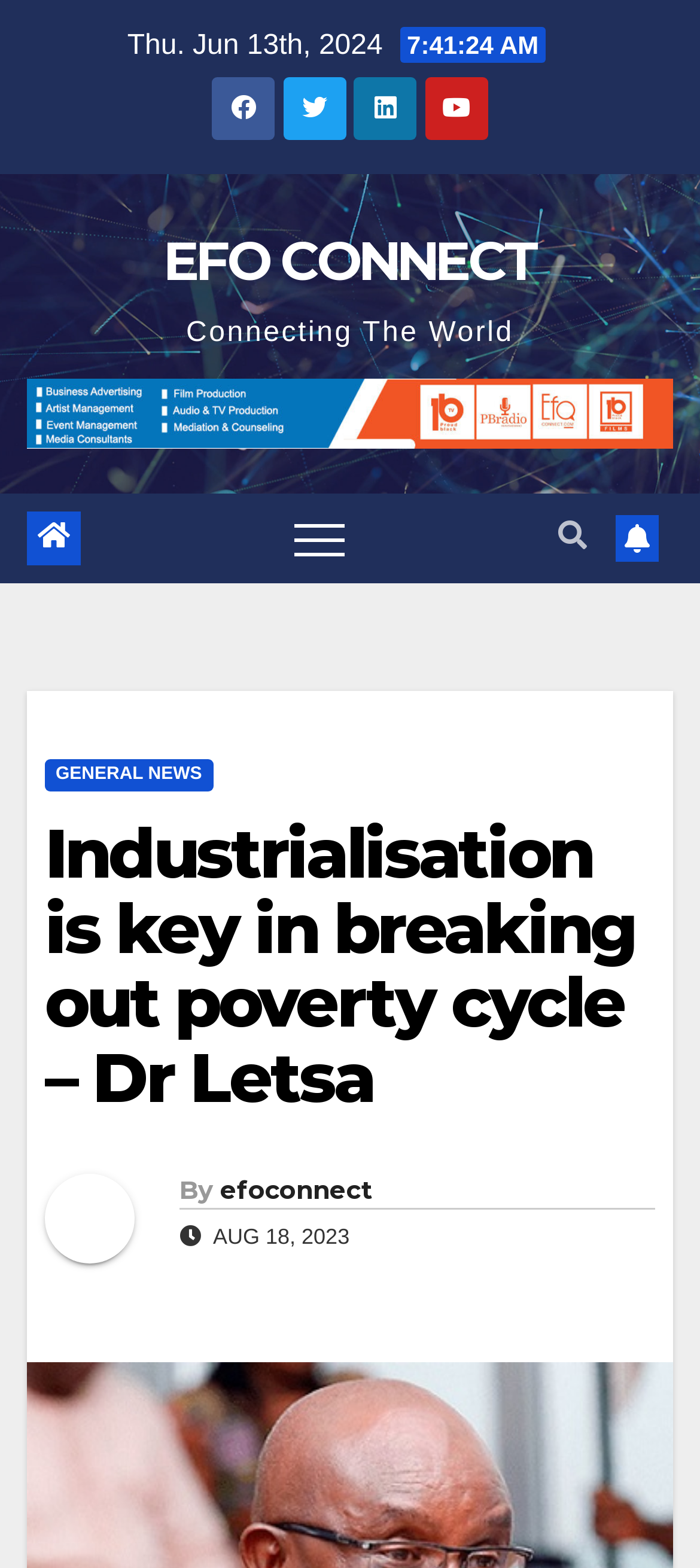What is the name of the website?
Please ensure your answer is as detailed and informative as possible.

I found the name of the website by looking at the top-left corner of the webpage, where it says 'EFO CONNECT'.